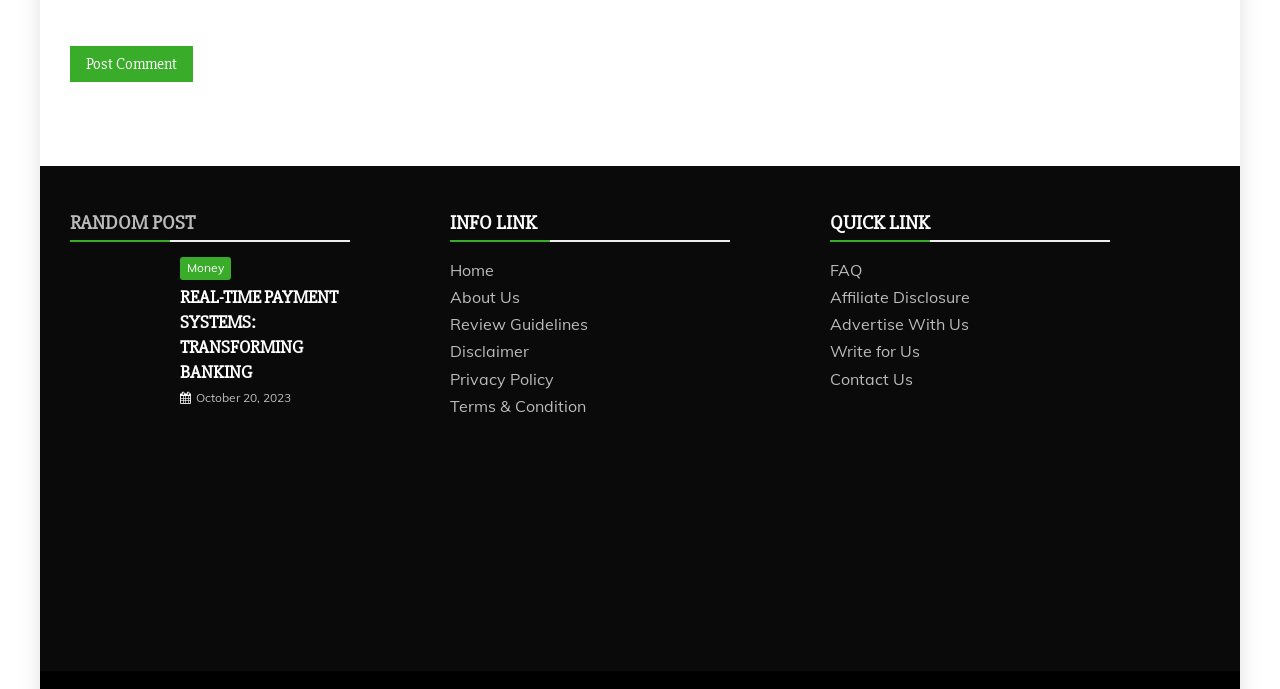Please identify the bounding box coordinates of the clickable area that will fulfill the following instruction: "Read the article 'Transforming Banking Real-Time Payment Systems'". The coordinates should be in the format of four float numbers between 0 and 1, i.e., [left, top, right, bottom].

[0.055, 0.373, 0.133, 0.518]